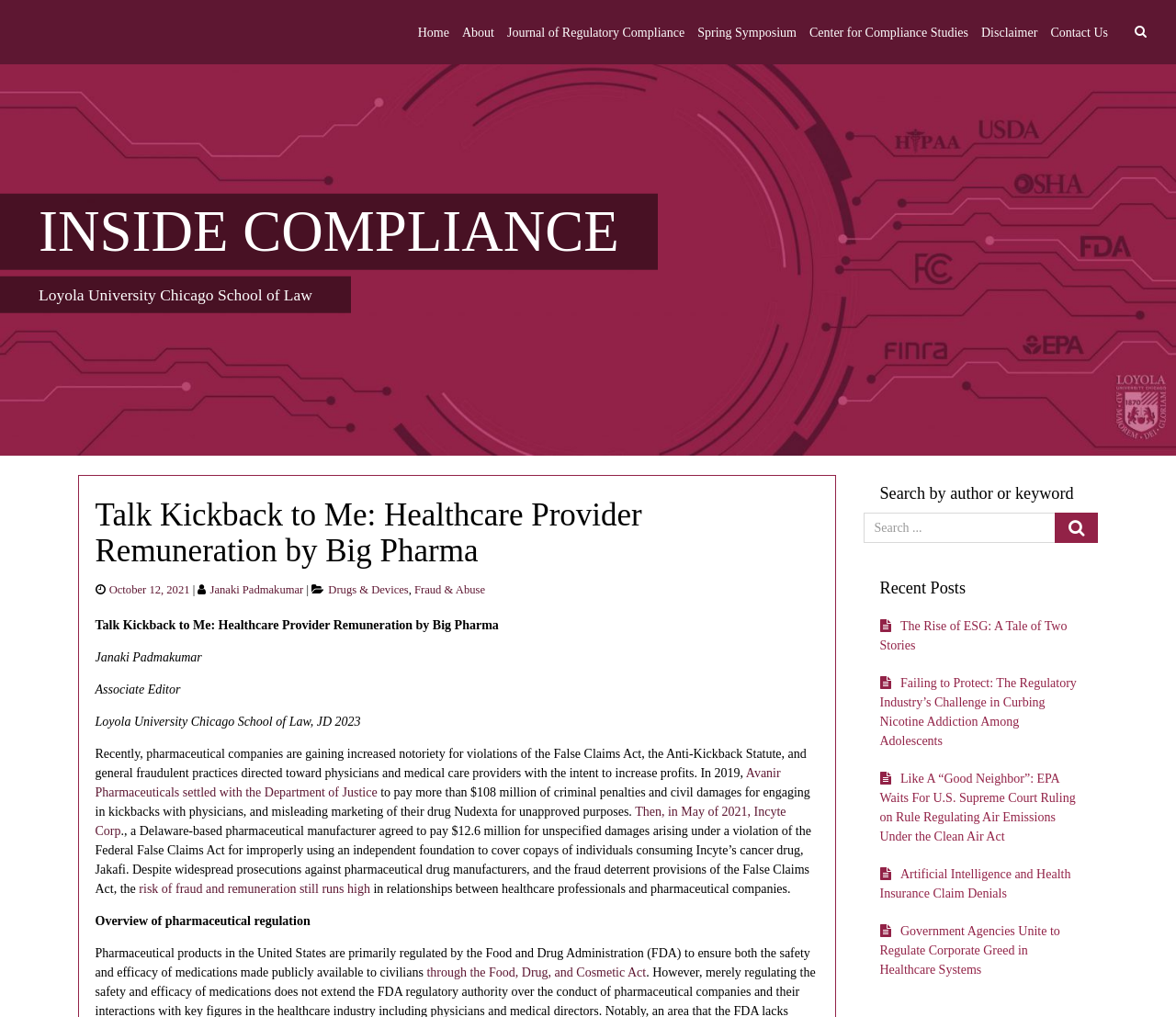Given the element description, predict the bounding box coordinates in the format (top-left x, top-left y, bottom-right x, bottom-right y), using floating point numbers between 0 and 1: name="s" placeholder="Search ..."

[0.734, 0.504, 0.898, 0.534]